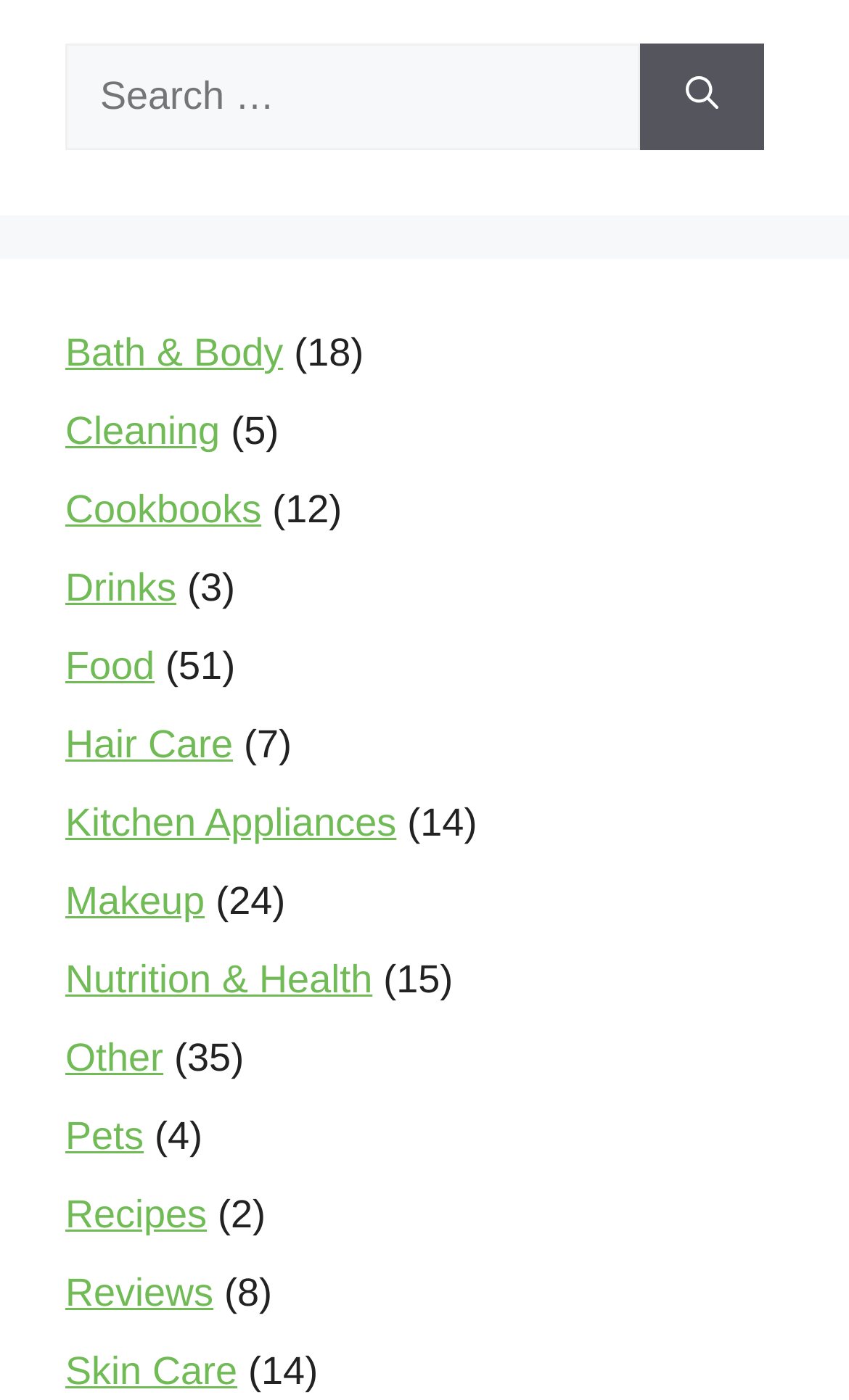Identify the bounding box coordinates of the part that should be clicked to carry out this instruction: "Click on Search button".

[0.754, 0.031, 0.9, 0.107]